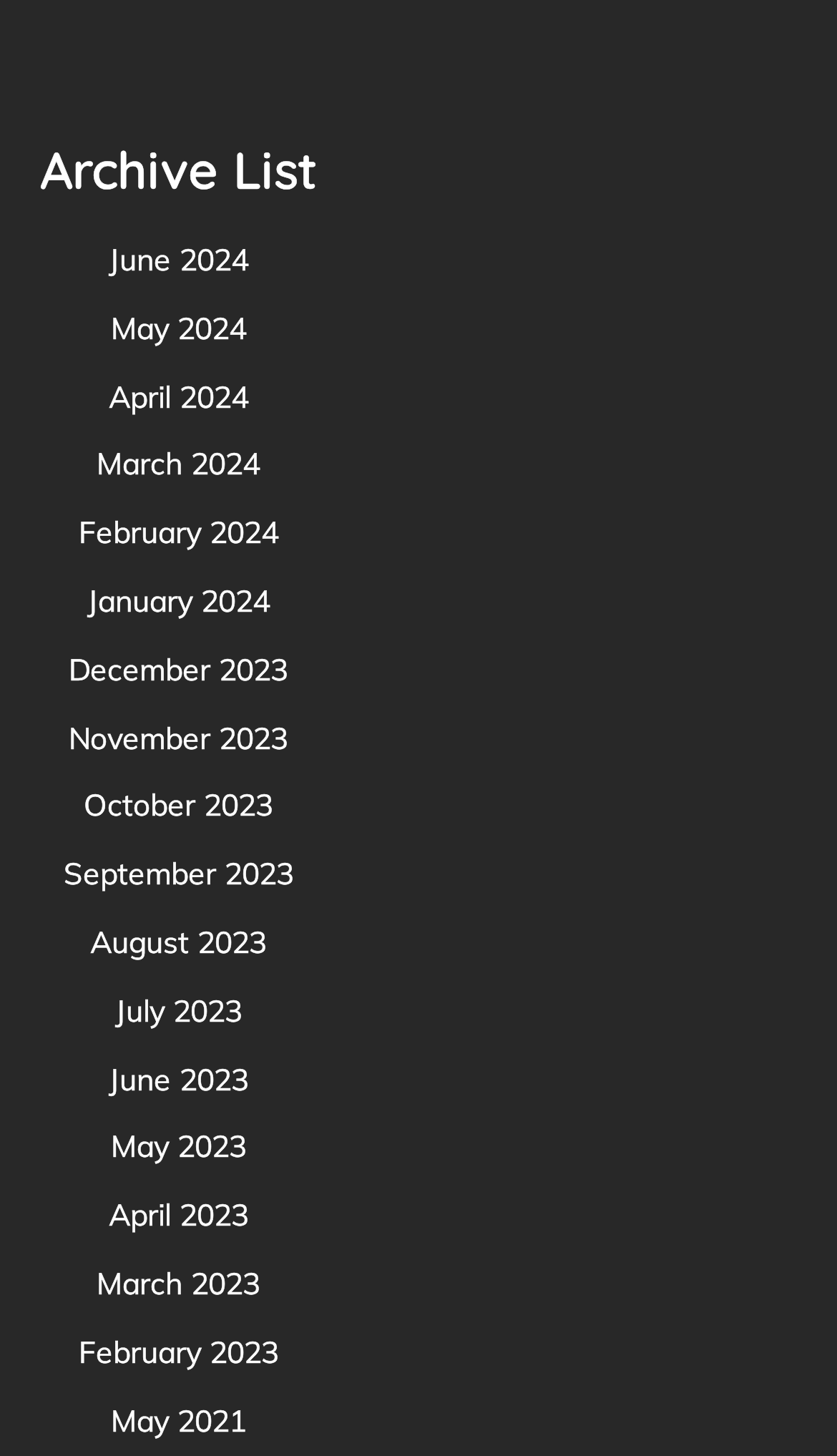Please specify the coordinates of the bounding box for the element that should be clicked to carry out this instruction: "view August 2023 archive". The coordinates must be four float numbers between 0 and 1, formatted as [left, top, right, bottom].

[0.108, 0.634, 0.318, 0.66]